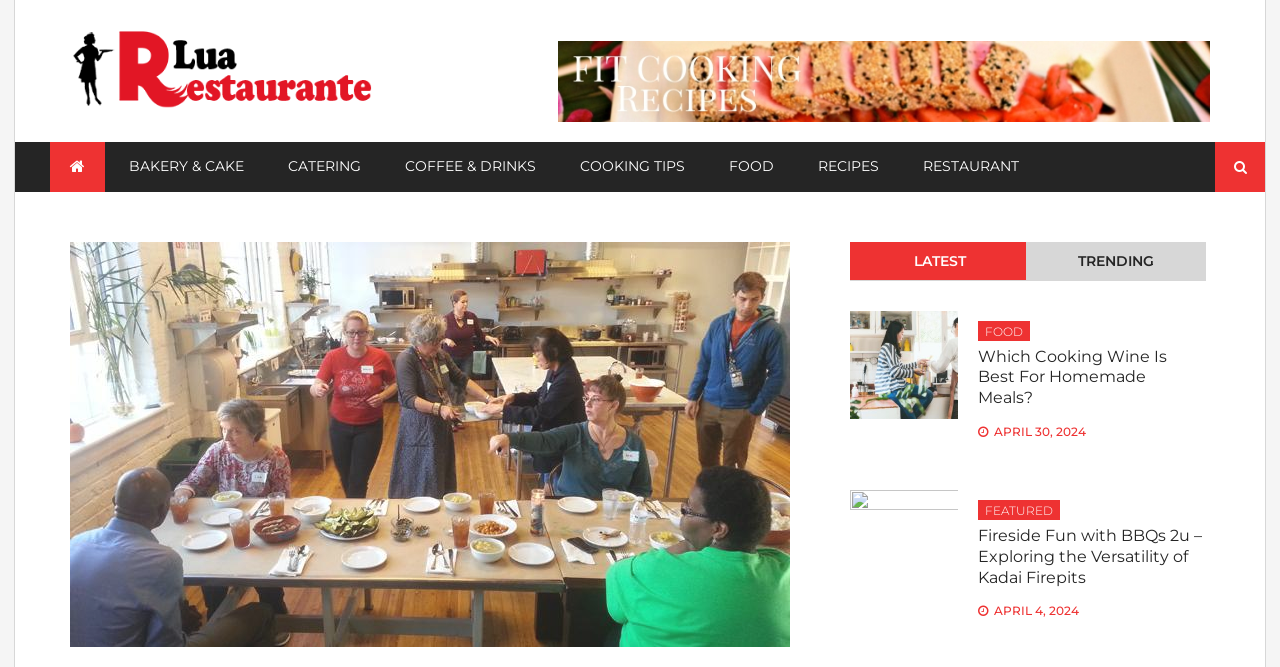Please determine the bounding box coordinates of the element's region to click in order to carry out the following instruction: "View latest articles". The coordinates should be four float numbers between 0 and 1, i.e., [left, top, right, bottom].

[0.664, 0.362, 0.805, 0.421]